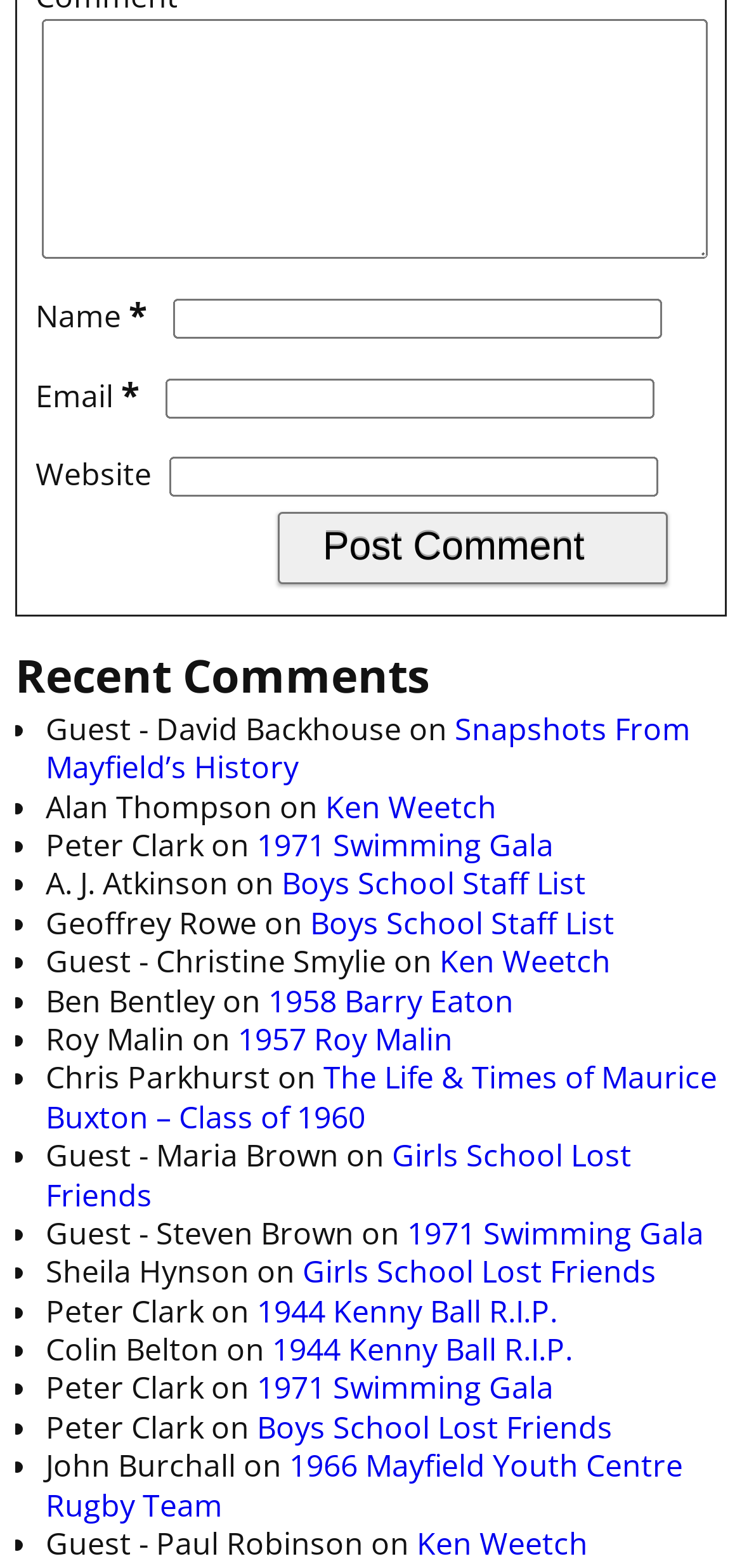For the following element description, predict the bounding box coordinates in the format (top-left x, top-left y, bottom-right x, bottom-right y). All values should be floating point numbers between 0 and 1. Description: Read More

None